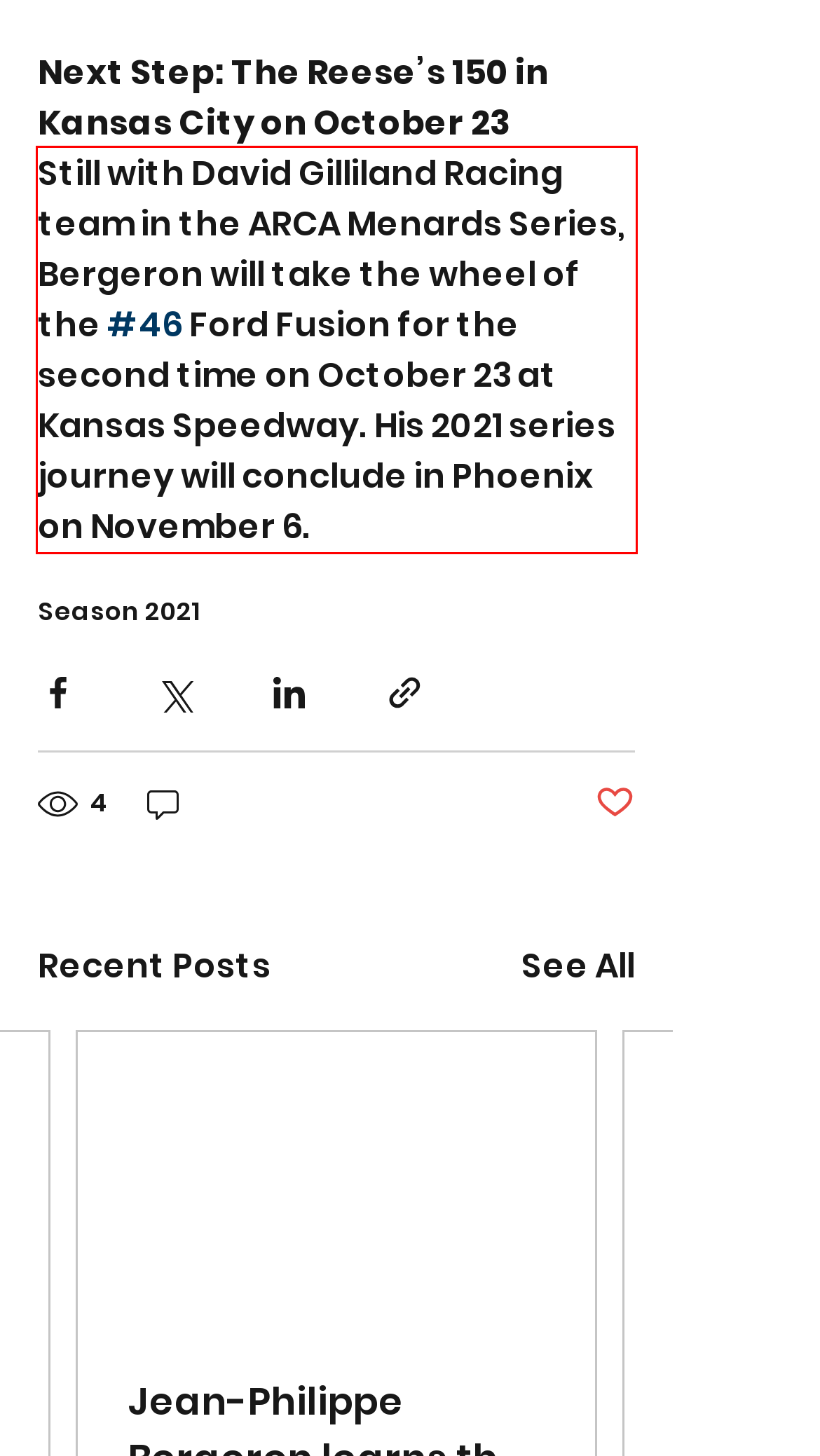Examine the webpage screenshot and use OCR to obtain the text inside the red bounding box.

Still with David Gilliland Racing team in the ARCA Menards Series, Bergeron will take the wheel of the #46 Ford Fusion for the second time on October 23 at Kansas Speedway. His 2021 series journey will conclude in Phoenix on November 6.